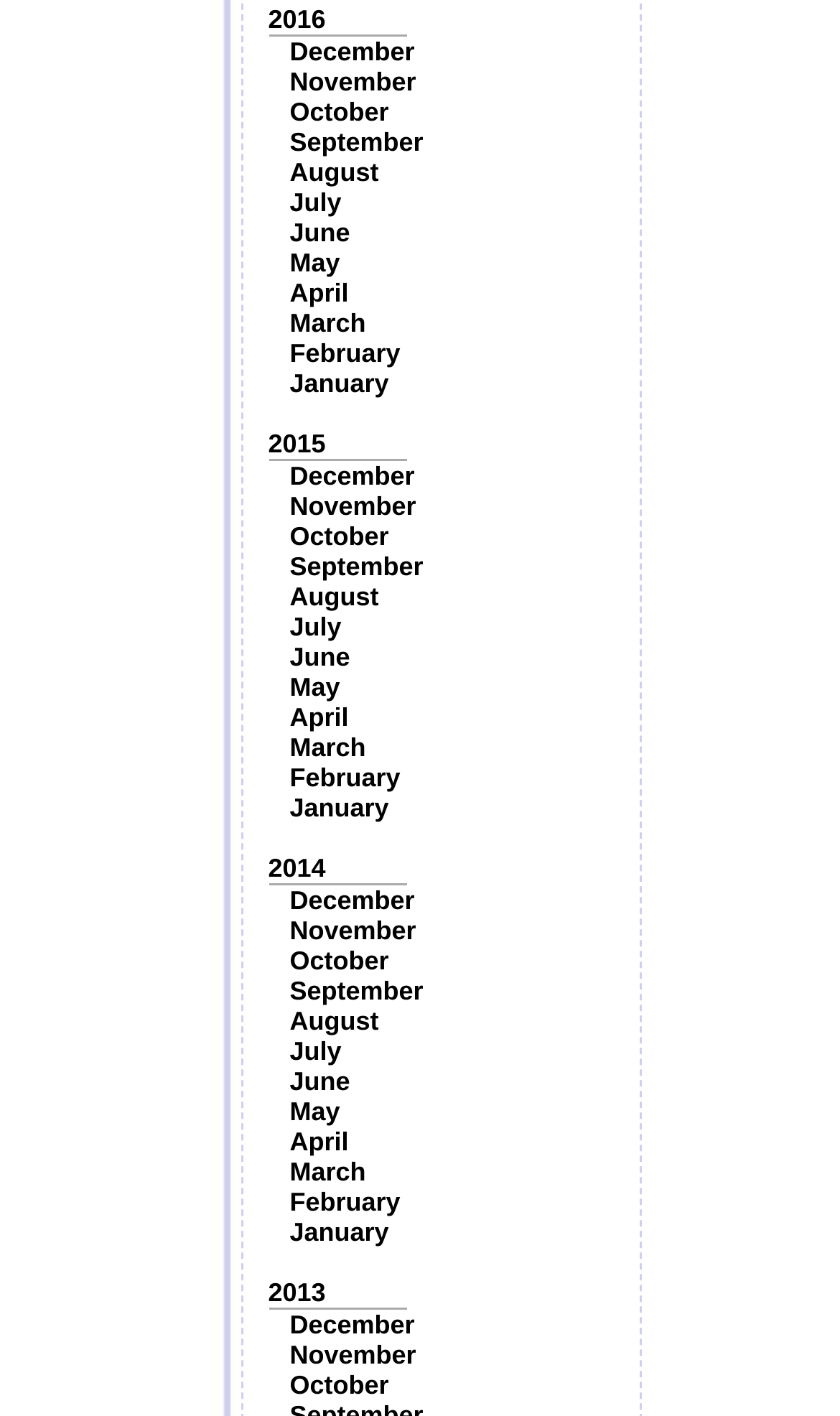Please provide a comprehensive response to the question based on the details in the image: How many years are listed on the webpage?

By analyzing the webpage, I found that there are 4 years listed, namely 2016, 2015, 2014, and 2013, each with its own set of month links.